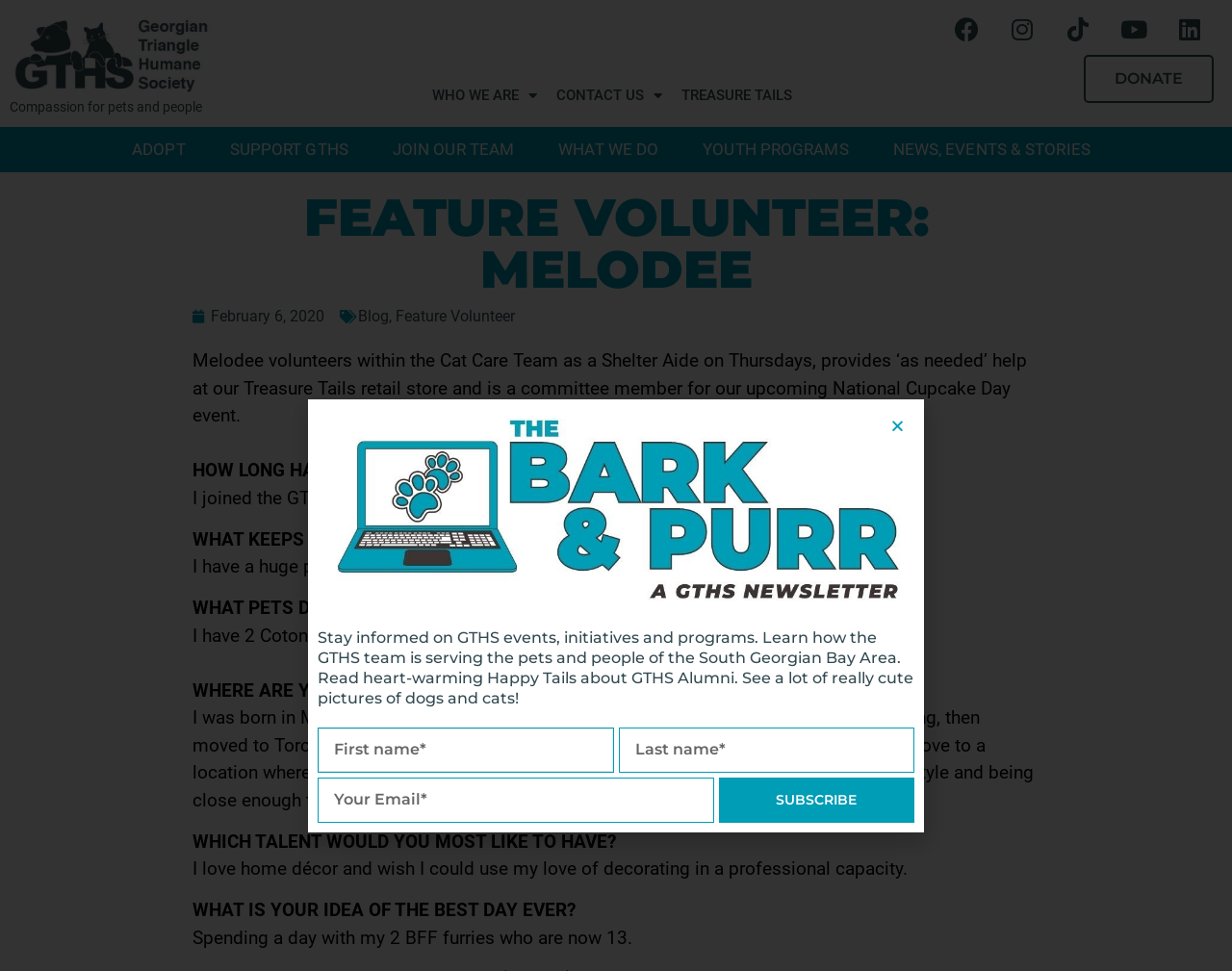What is the breed of Melodee's dogs?
Could you give a comprehensive explanation in response to this question?

The breed of Melodee's dogs can be found in the text 'I have 2 Coton de Tulears – Coco and Chanel.' which is located in the section where Melodee is asked about her pets.